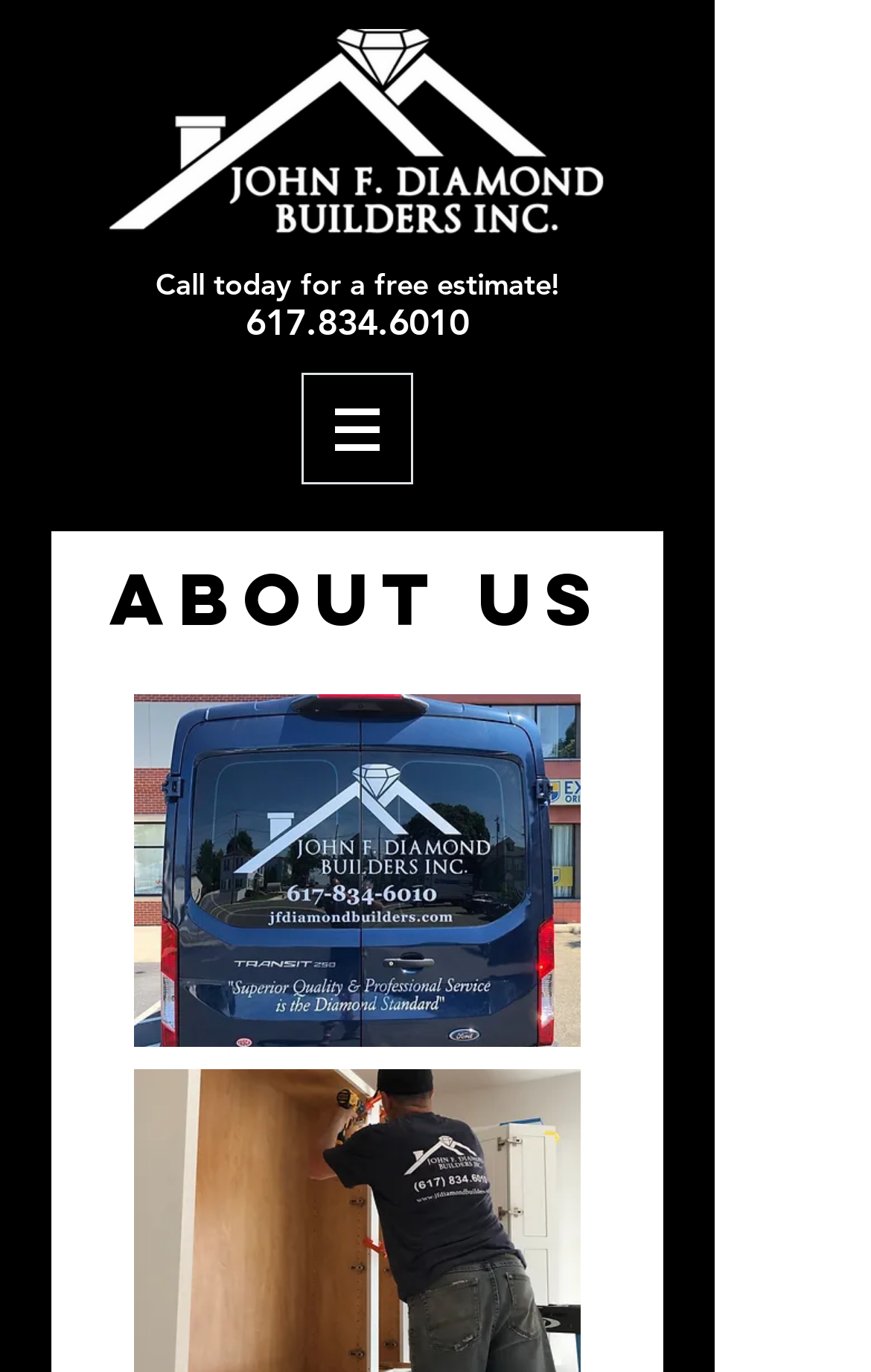What is the main topic of this webpage?
Using the image as a reference, answer the question in detail.

I determined the main topic by looking at the heading element with the text 'ABOUT US' which is a prominent element on the page.